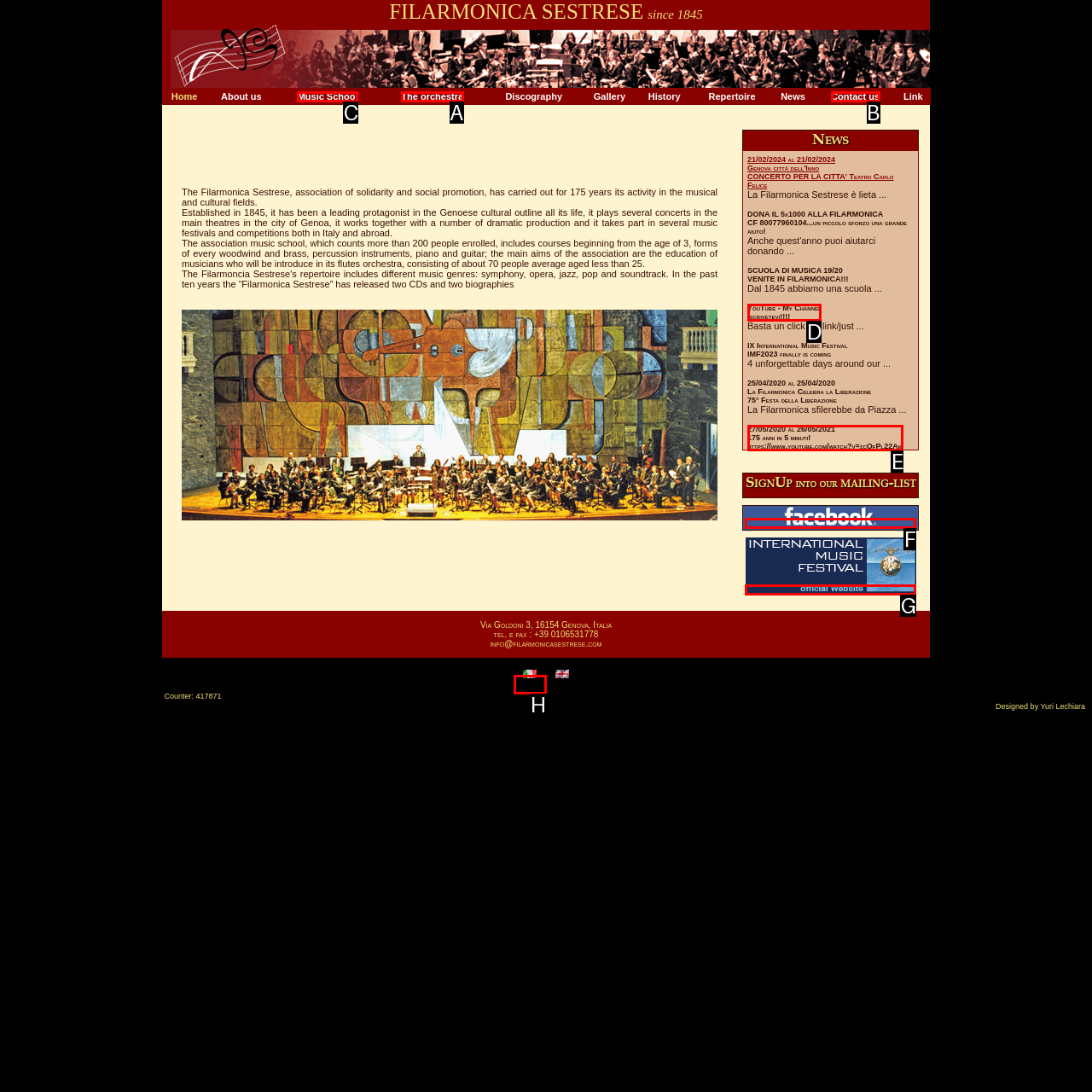Specify which element within the red bounding boxes should be clicked for this task: Visit the music school page Respond with the letter of the correct option.

C